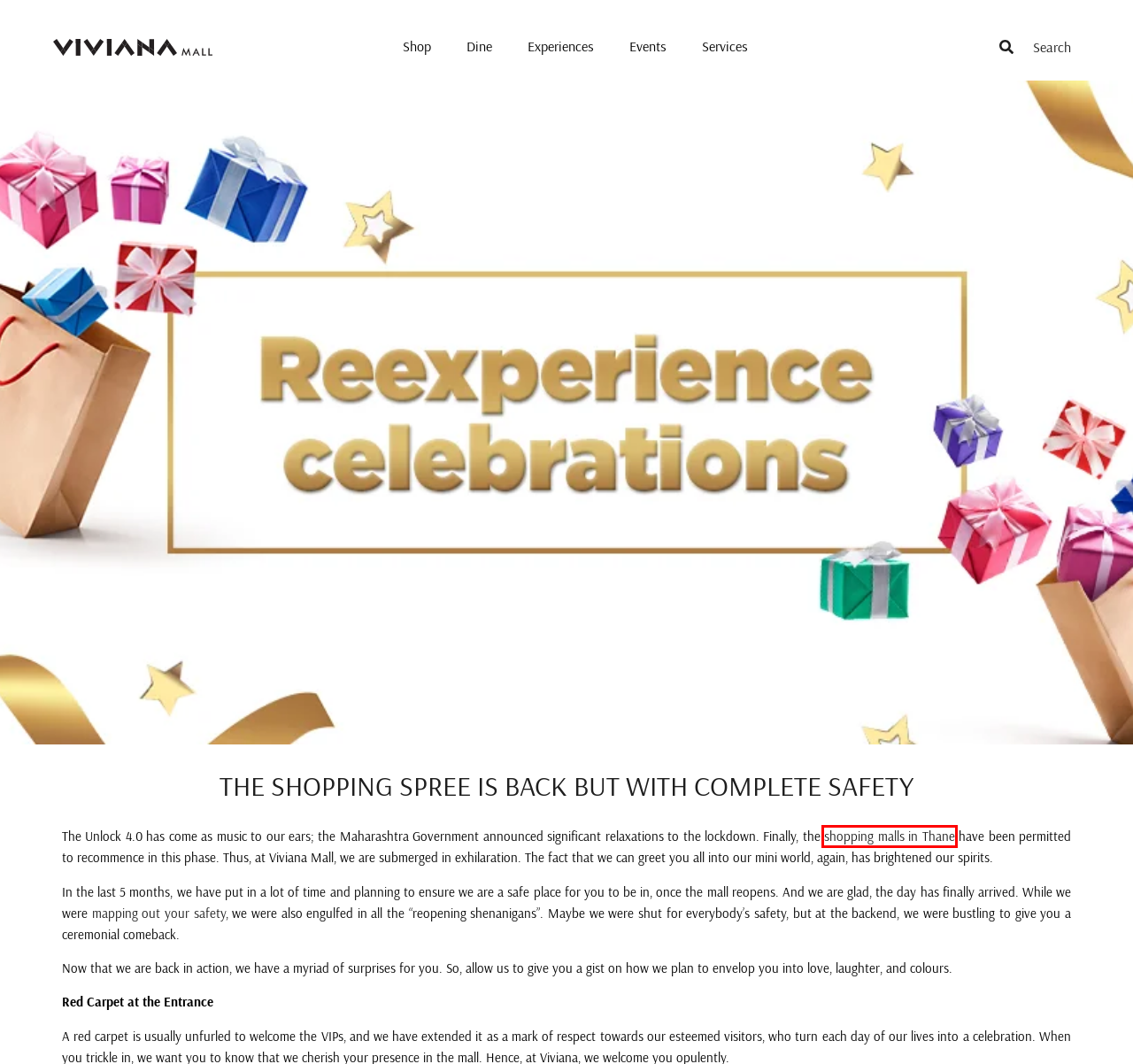You are provided a screenshot of a webpage featuring a red bounding box around a UI element. Choose the webpage description that most accurately represents the new webpage after clicking the element within the red bounding box. Here are the candidates:
A. Work With Us - Viviana Mall
B. Food - Viviana Mall
C. Services - Viviana Mall
D. Viviana Mall: Biggest Shopping Mall in Thane
E. SMARTODR
F. Events - Viviana Mall
G. Experiences - Viviana Mall
H. Brand - Viviana Mall

D